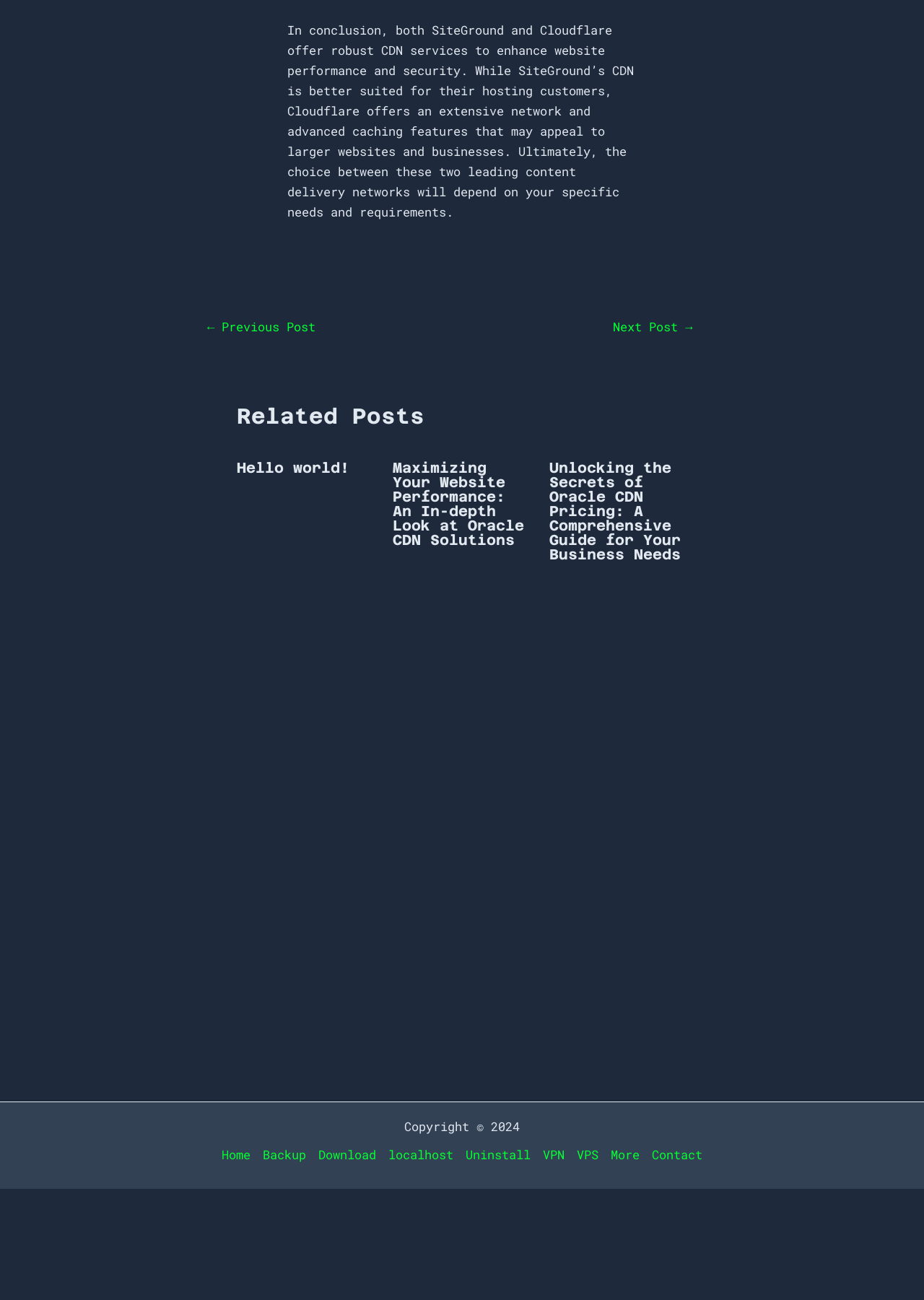Kindly determine the bounding box coordinates for the area that needs to be clicked to execute this instruction: "Click on 'Contact' link".

[0.699, 0.866, 0.76, 0.881]